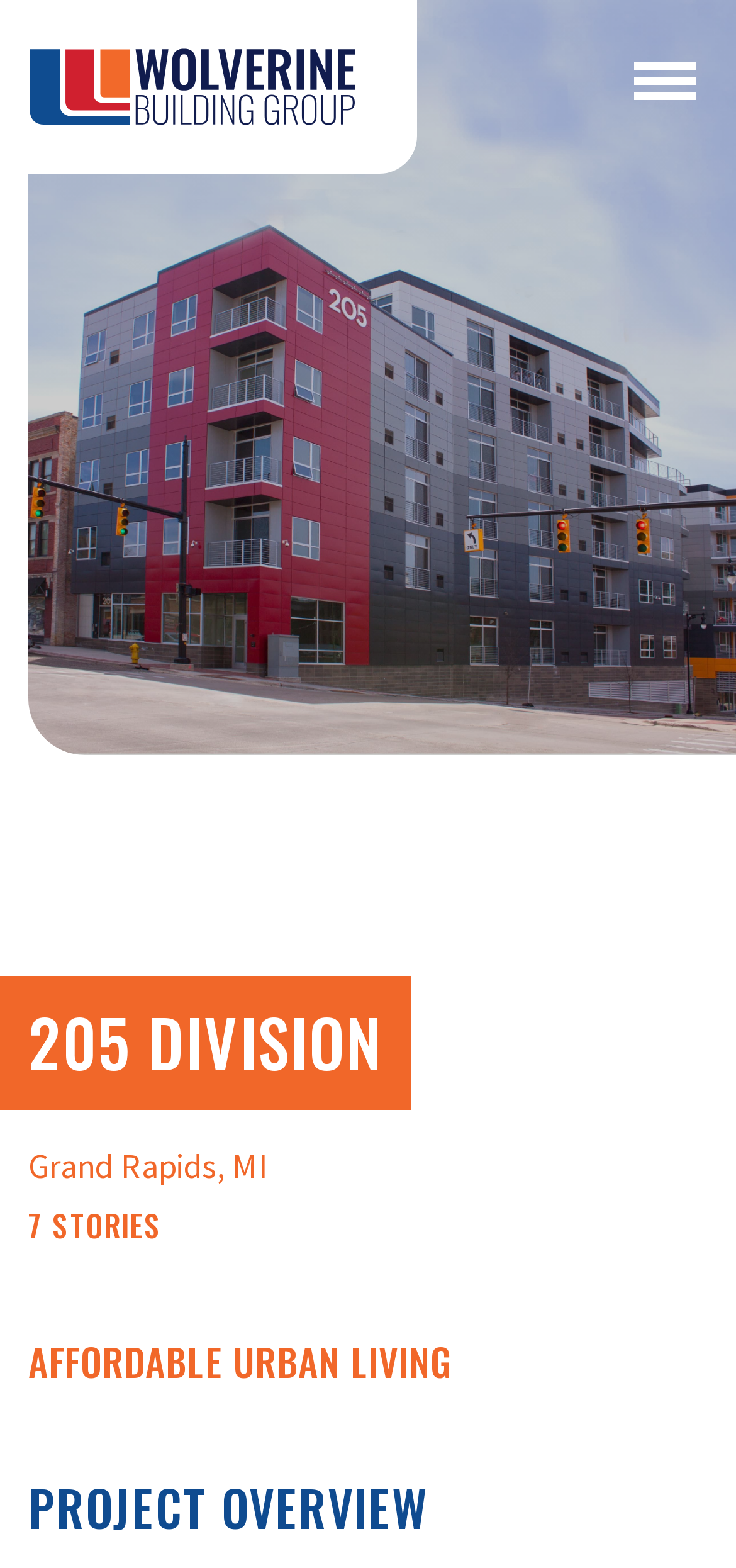What is the current section of the webpage?
Based on the image, provide a one-word or brief-phrase response.

Project Overview